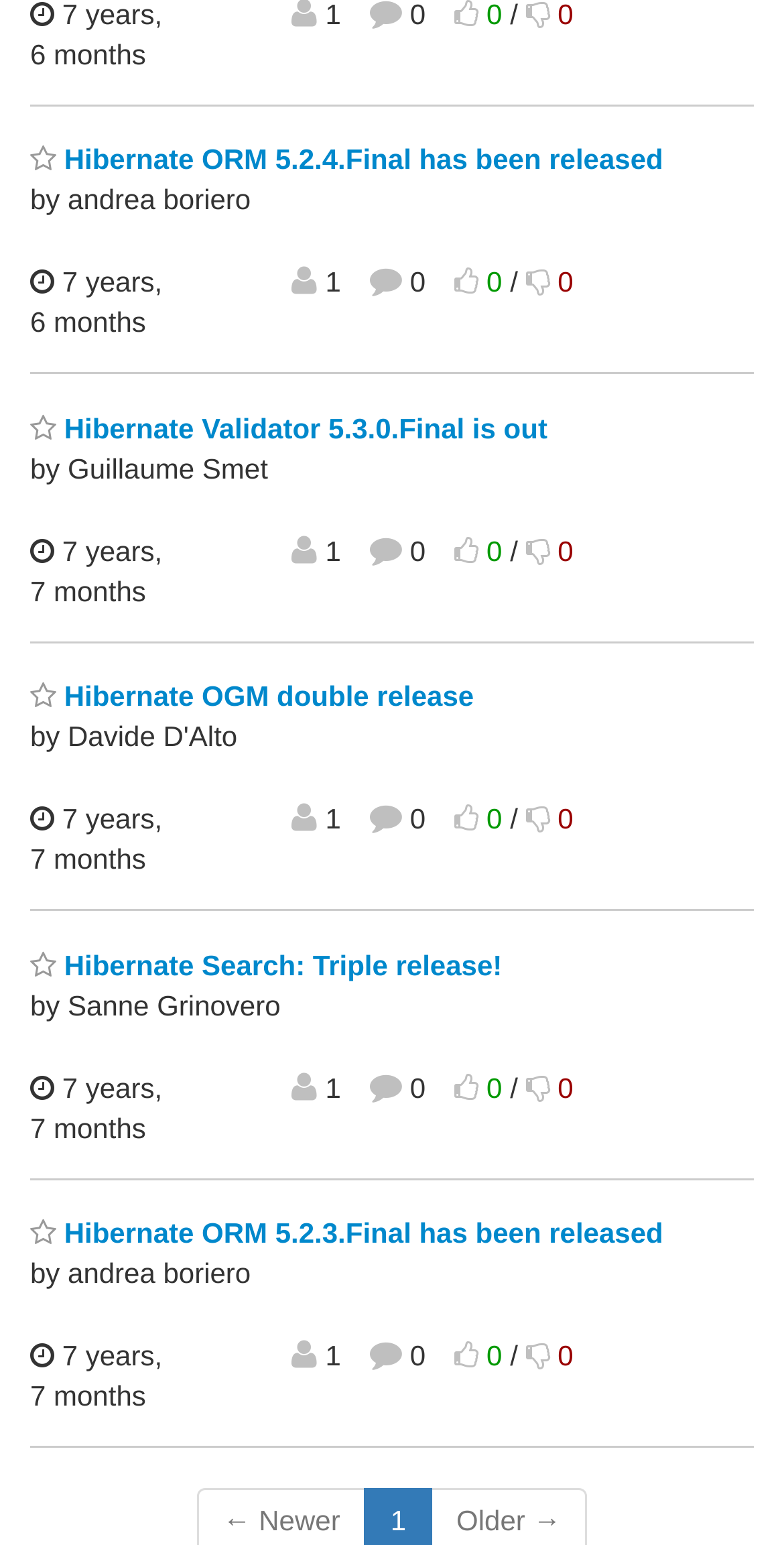Bounding box coordinates should be provided in the format (top-left x, top-left y, bottom-right x, bottom-right y) with all values between 0 and 1. Identify the bounding box for this UI element: Hibernate Validator 5.3.0.Final is out

[0.038, 0.266, 0.698, 0.287]